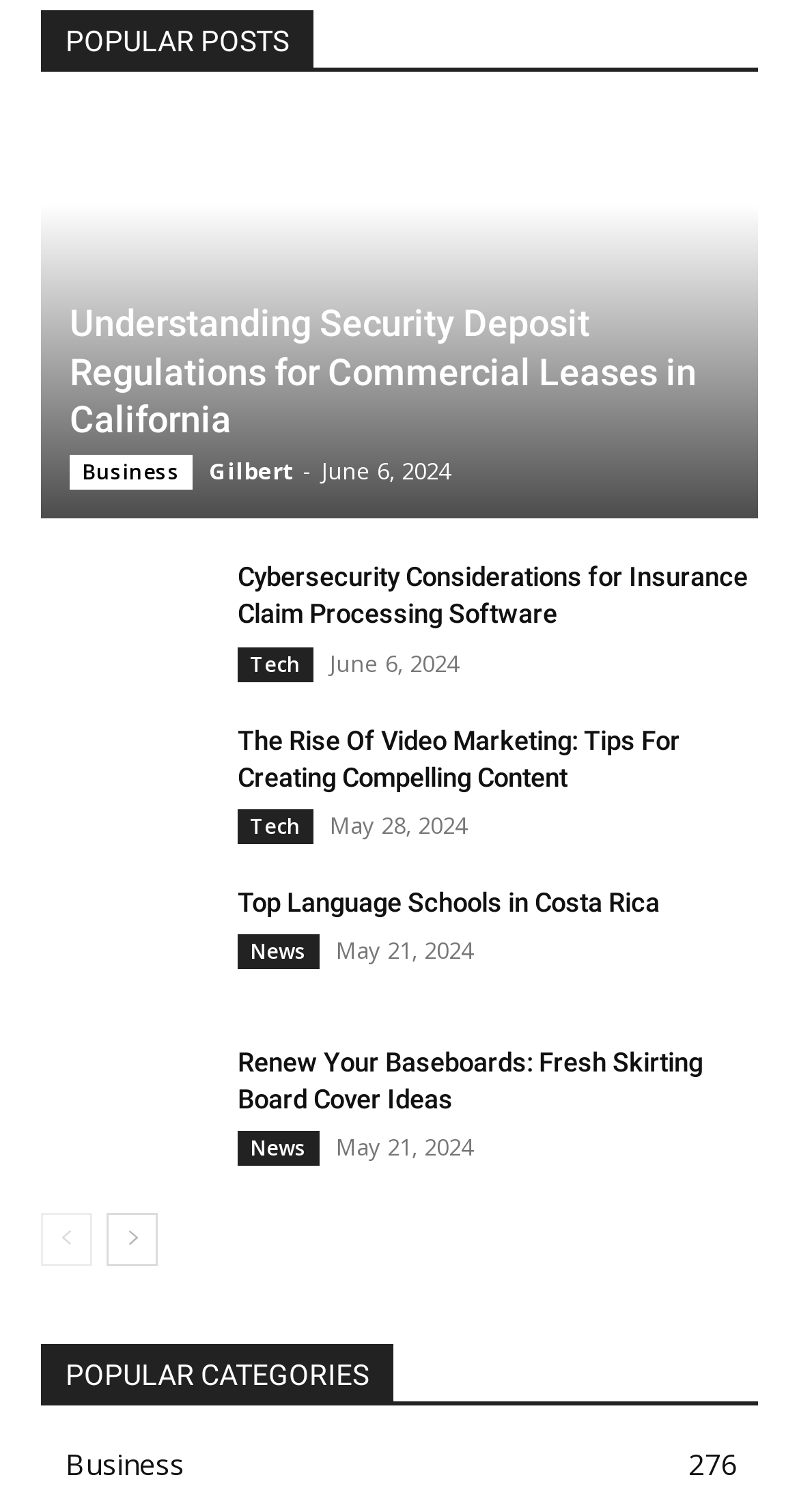Specify the bounding box coordinates of the area that needs to be clicked to achieve the following instruction: "View popular post 'Understanding Security Deposit Regulations for Commercial Leases in California'".

[0.051, 0.082, 0.949, 0.343]